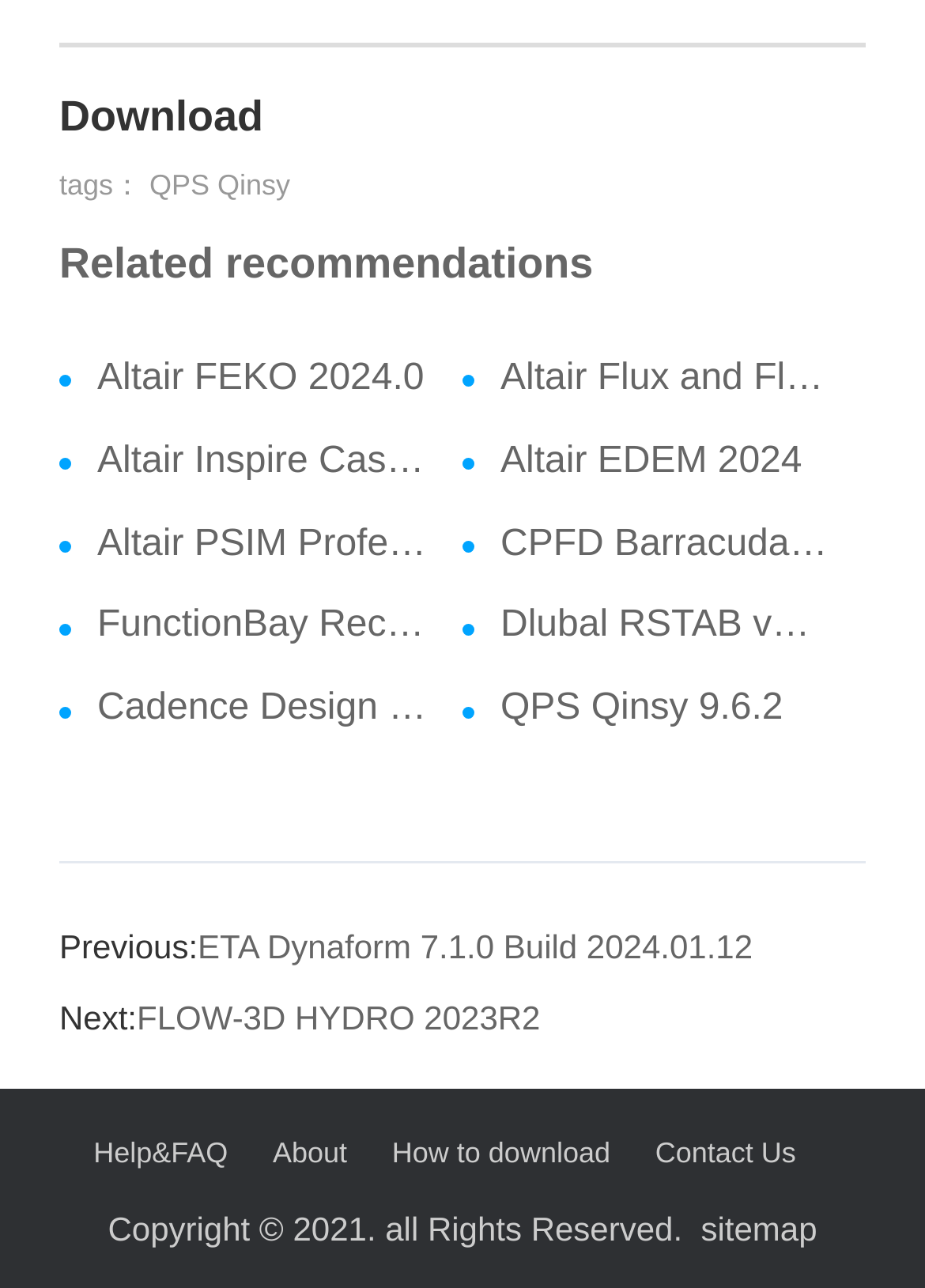Pinpoint the bounding box coordinates of the element to be clicked to execute the instruction: "contact us".

[0.708, 0.873, 0.86, 0.917]